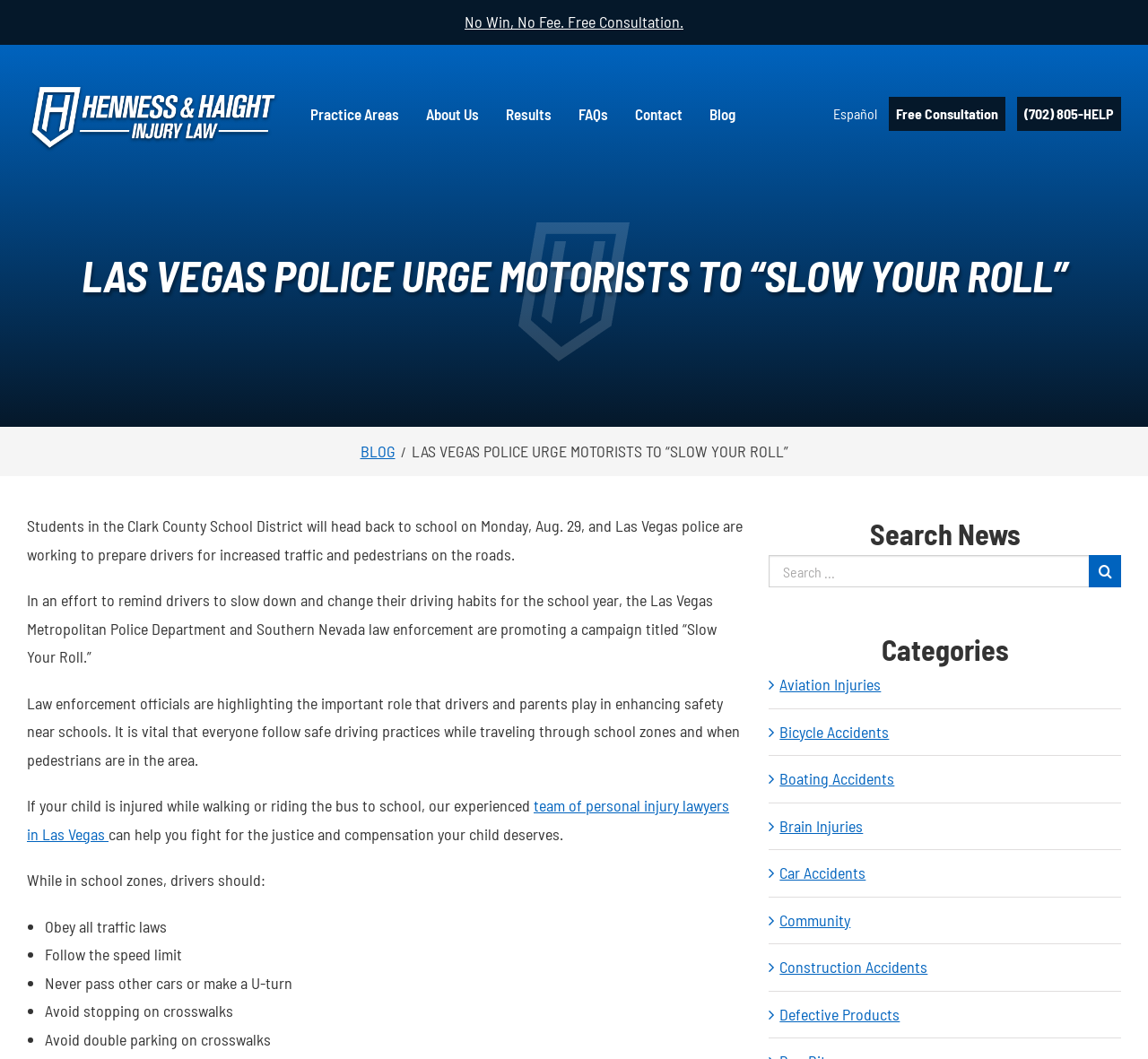Find the bounding box coordinates of the clickable area that will achieve the following instruction: "Search for news".

[0.67, 0.524, 0.977, 0.555]